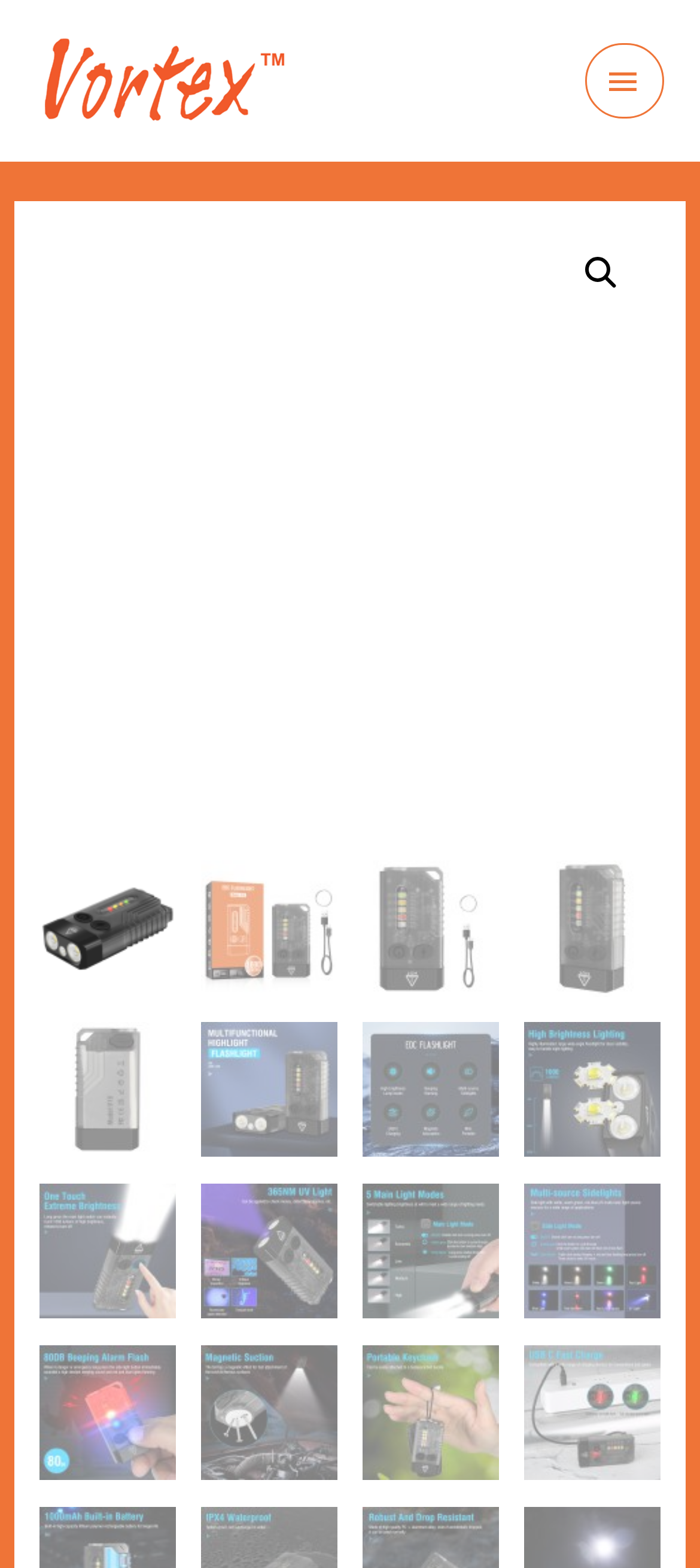Refer to the image and provide a thorough answer to this question:
What is the purpose of the MAIN MENU button?

The MAIN MENU button has an 'expanded' property set to False, indicating that it is currently collapsed. When clicked, it likely expands to show a menu of options, as suggested by its 'controls' property referencing a 'primary-menu' element.